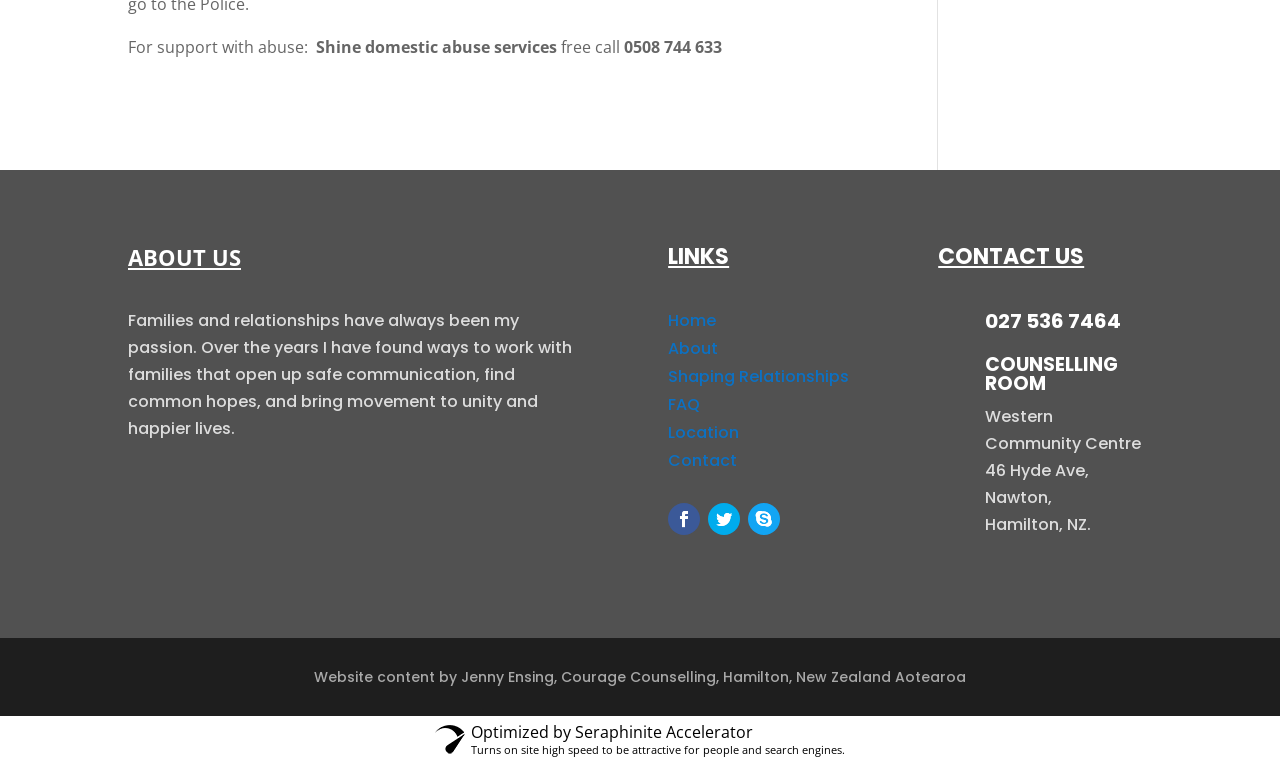Using the provided description: "FAQ", find the bounding box coordinates of the corresponding UI element. The output should be four float numbers between 0 and 1, in the format [left, top, right, bottom].

[0.522, 0.514, 0.547, 0.544]